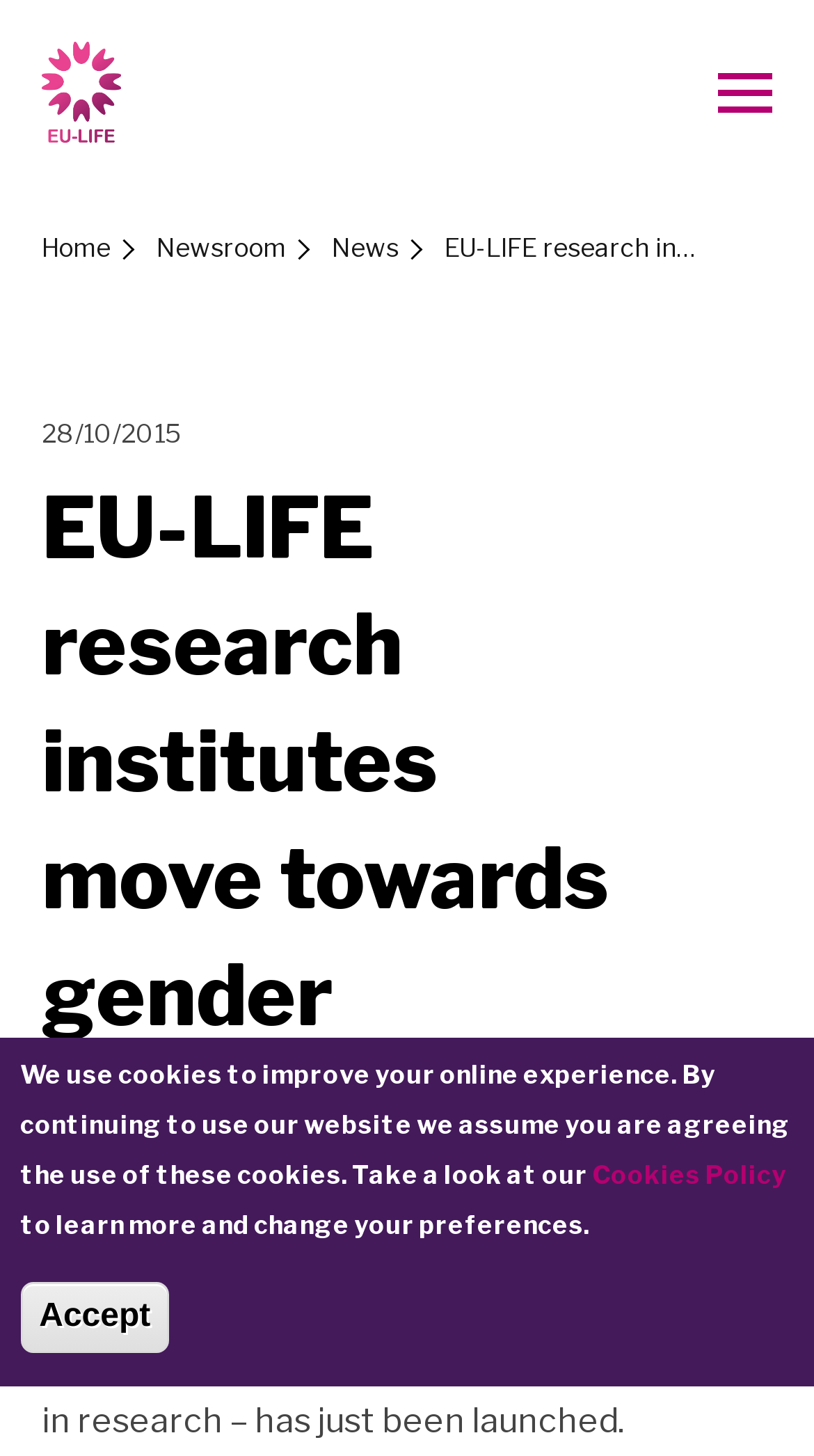Given the element description Cookies Policy, predict the bounding box coordinates for the UI element in the webpage screenshot. The format should be (top-left x, top-left y, bottom-right x, bottom-right y), and the values should be between 0 and 1.

[0.728, 0.796, 0.966, 0.817]